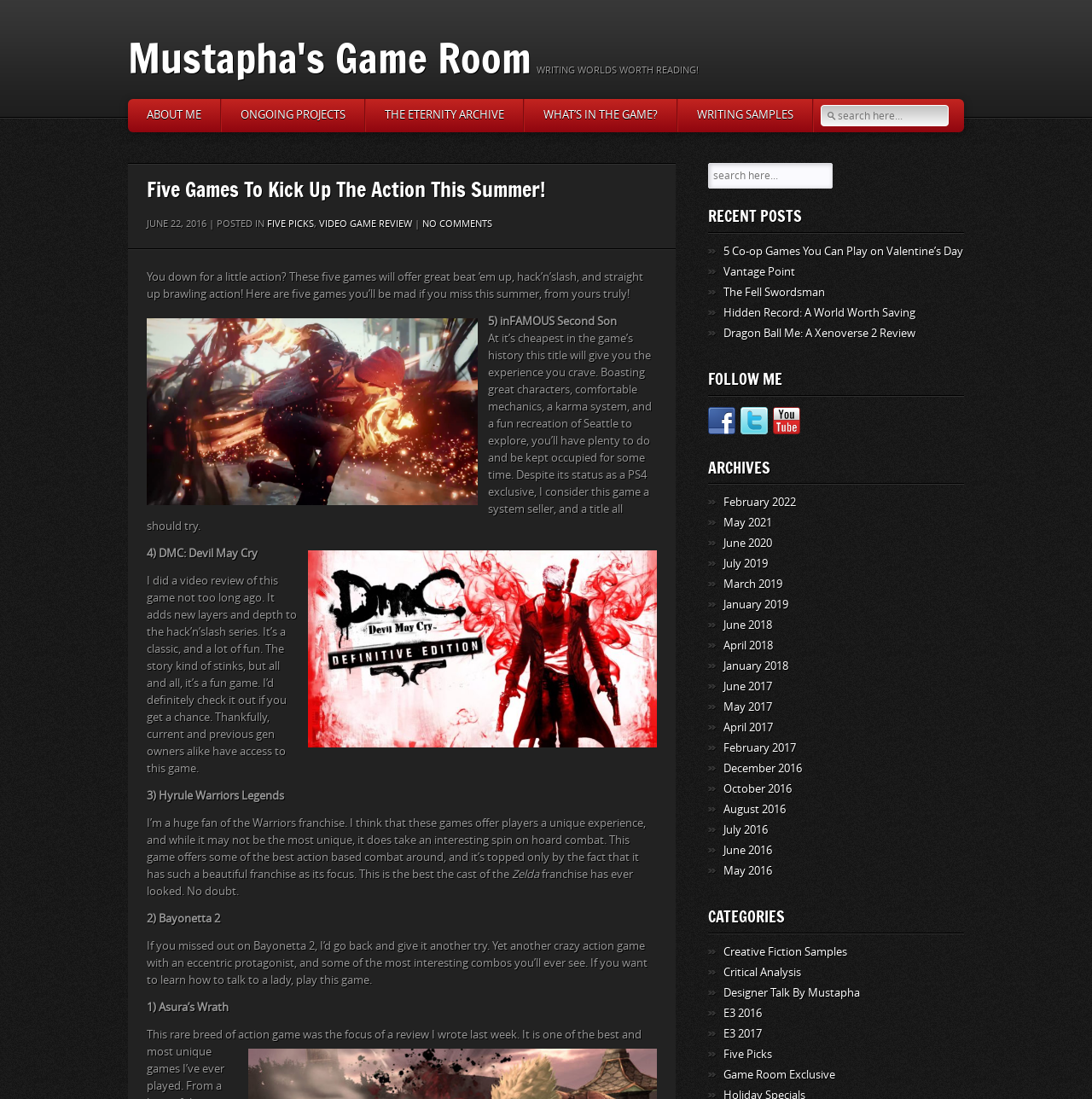Identify the bounding box for the element characterized by the following description: "June 2018".

[0.662, 0.563, 0.707, 0.576]